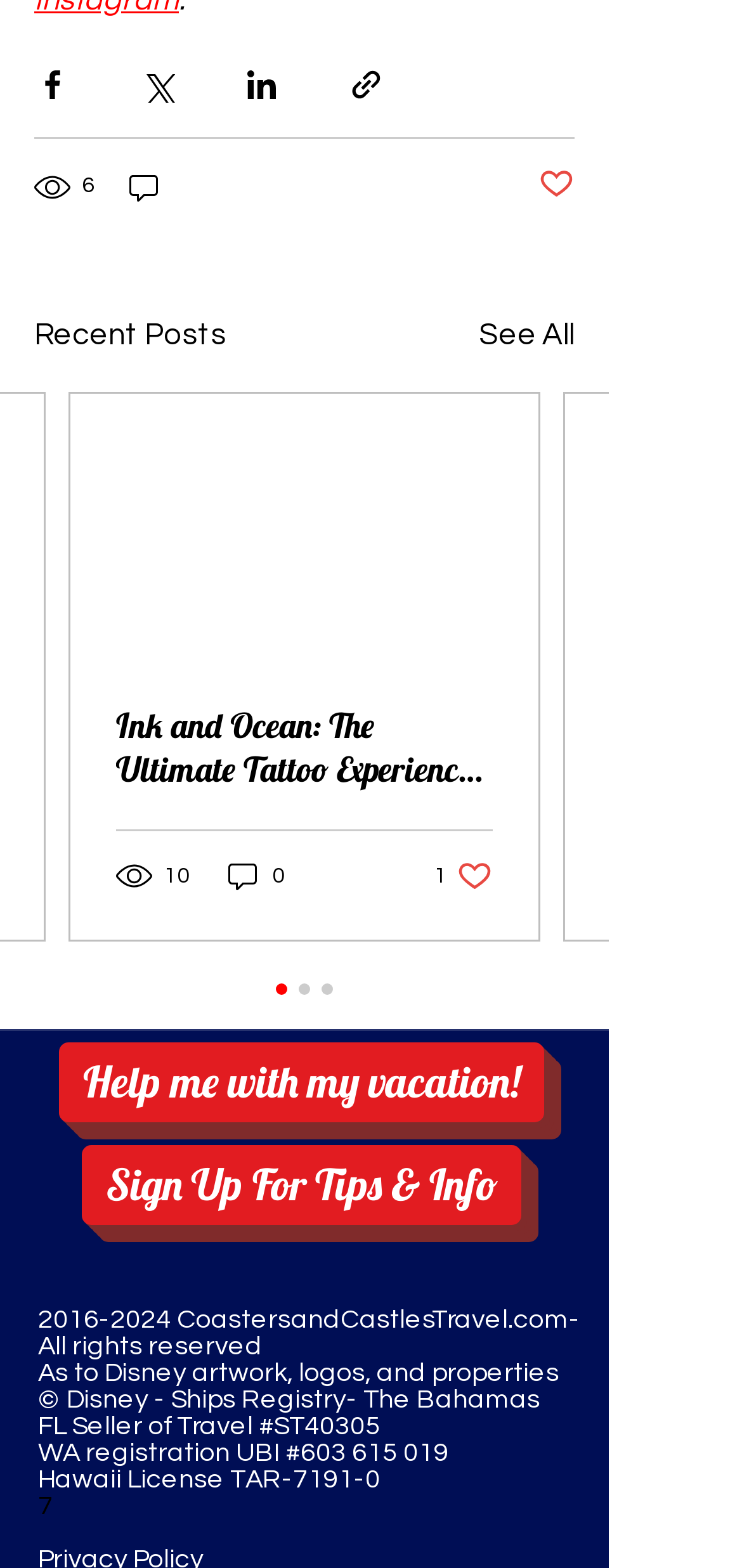Locate the bounding box of the UI element based on this description: "parent_node: 6". Provide four float numbers between 0 and 1 as [left, top, right, bottom].

[0.169, 0.106, 0.223, 0.132]